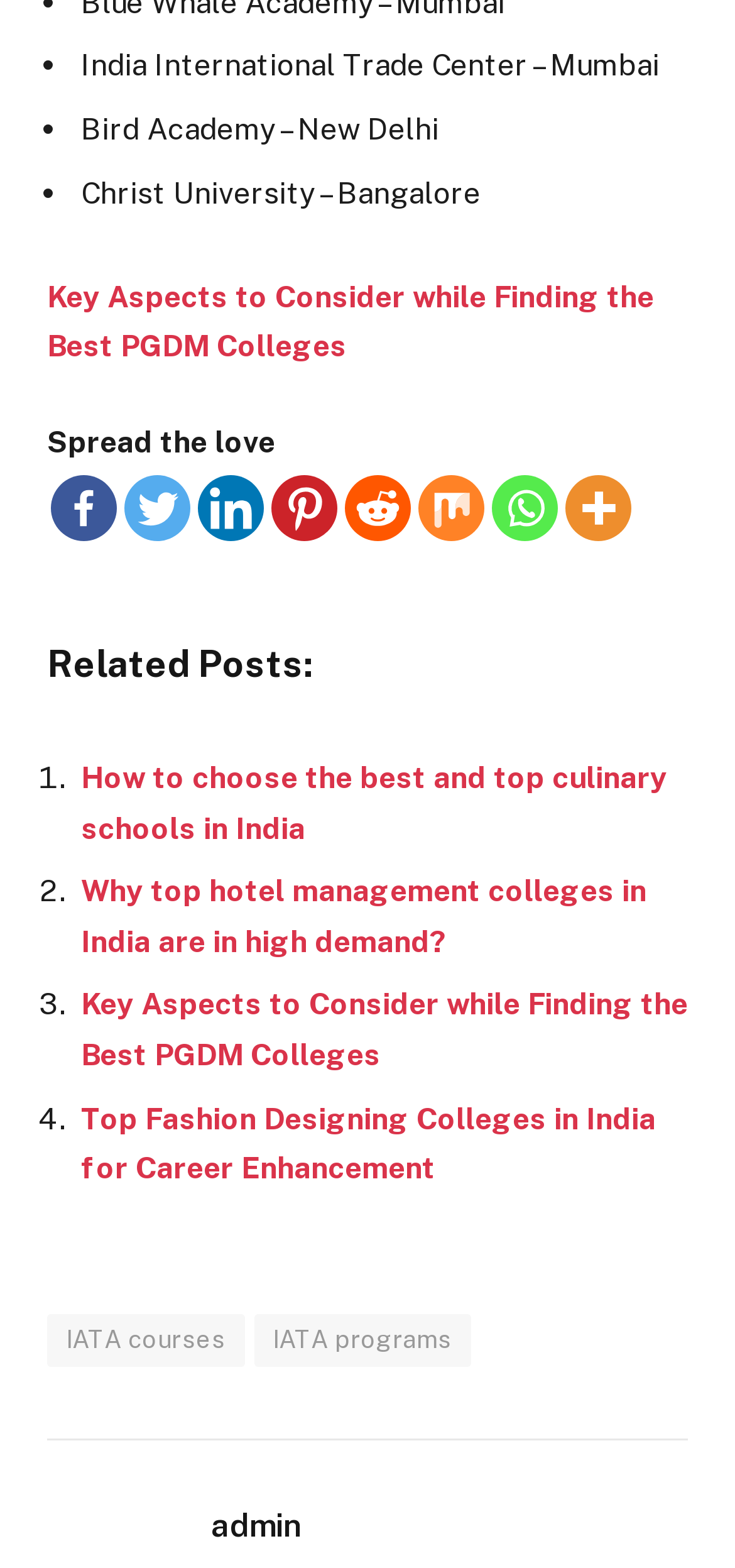How many colleges are listed?
From the image, respond using a single word or phrase.

3